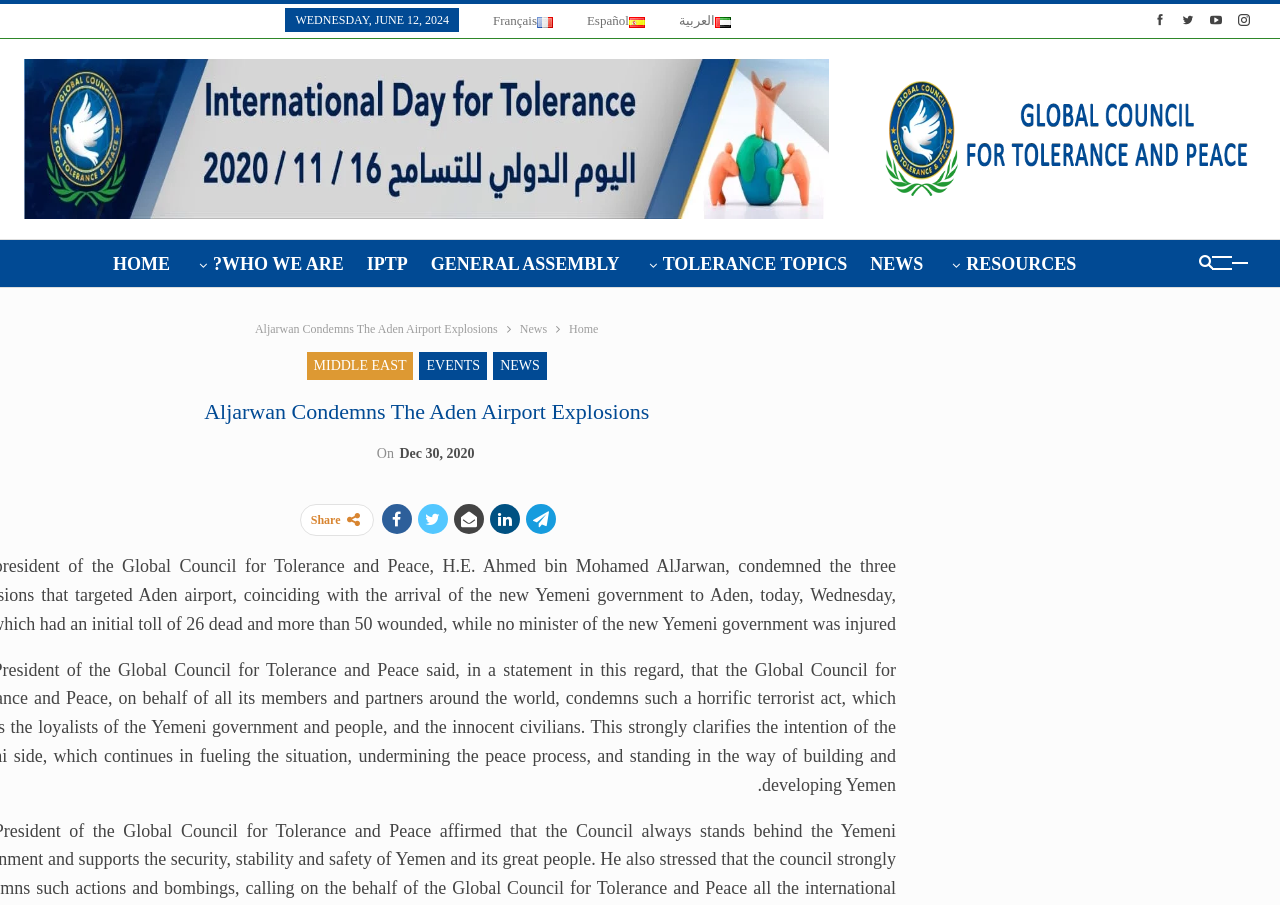What is the title of the news article displayed on the webpage?
Please provide a comprehensive answer based on the details in the screenshot.

I found the title of the news article by looking at the StaticText element with ID 679, which has the text 'Aljarwan Condemns The Aden Airport Explosions' and is located inside the link element with ID 347.